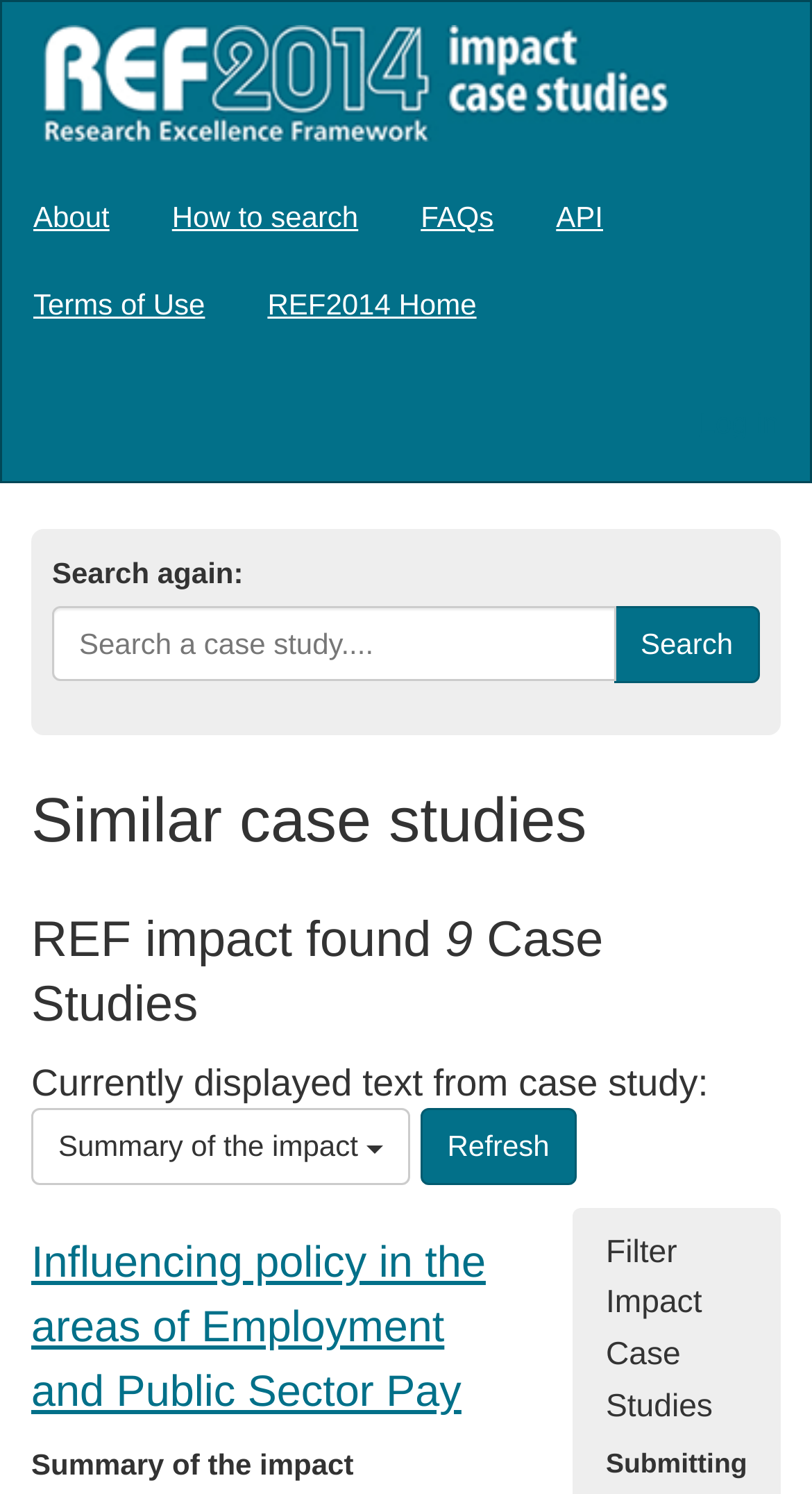Locate the UI element that matches the description Summary of the impact in the webpage screenshot. Return the bounding box coordinates in the format (top-left x, top-left y, bottom-right x, bottom-right y), with values ranging from 0 to 1.

[0.038, 0.742, 0.505, 0.793]